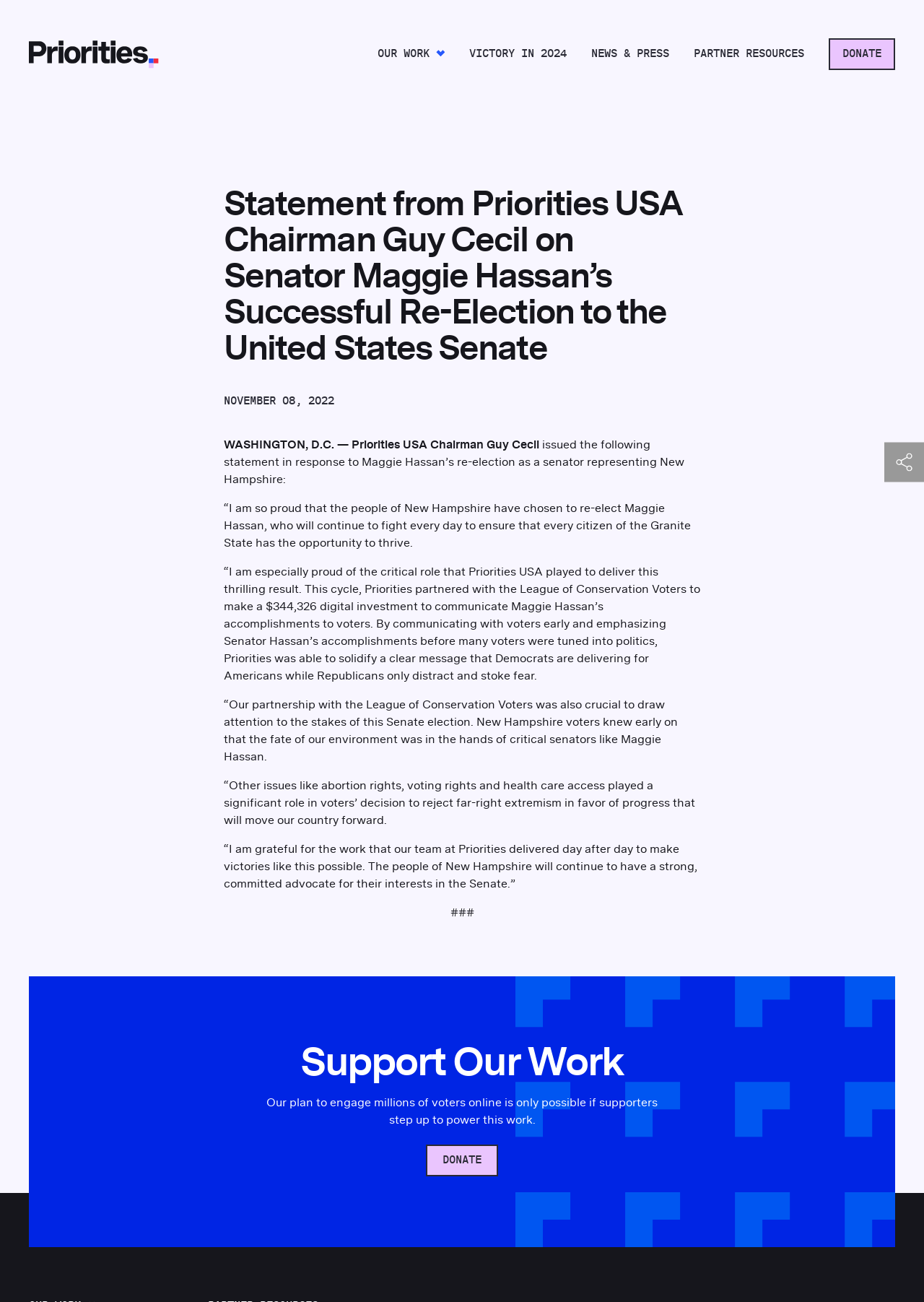Specify the bounding box coordinates for the region that must be clicked to perform the given instruction: "Click on the 'PARTNER RESOURCES' link".

[0.751, 0.029, 0.87, 0.054]